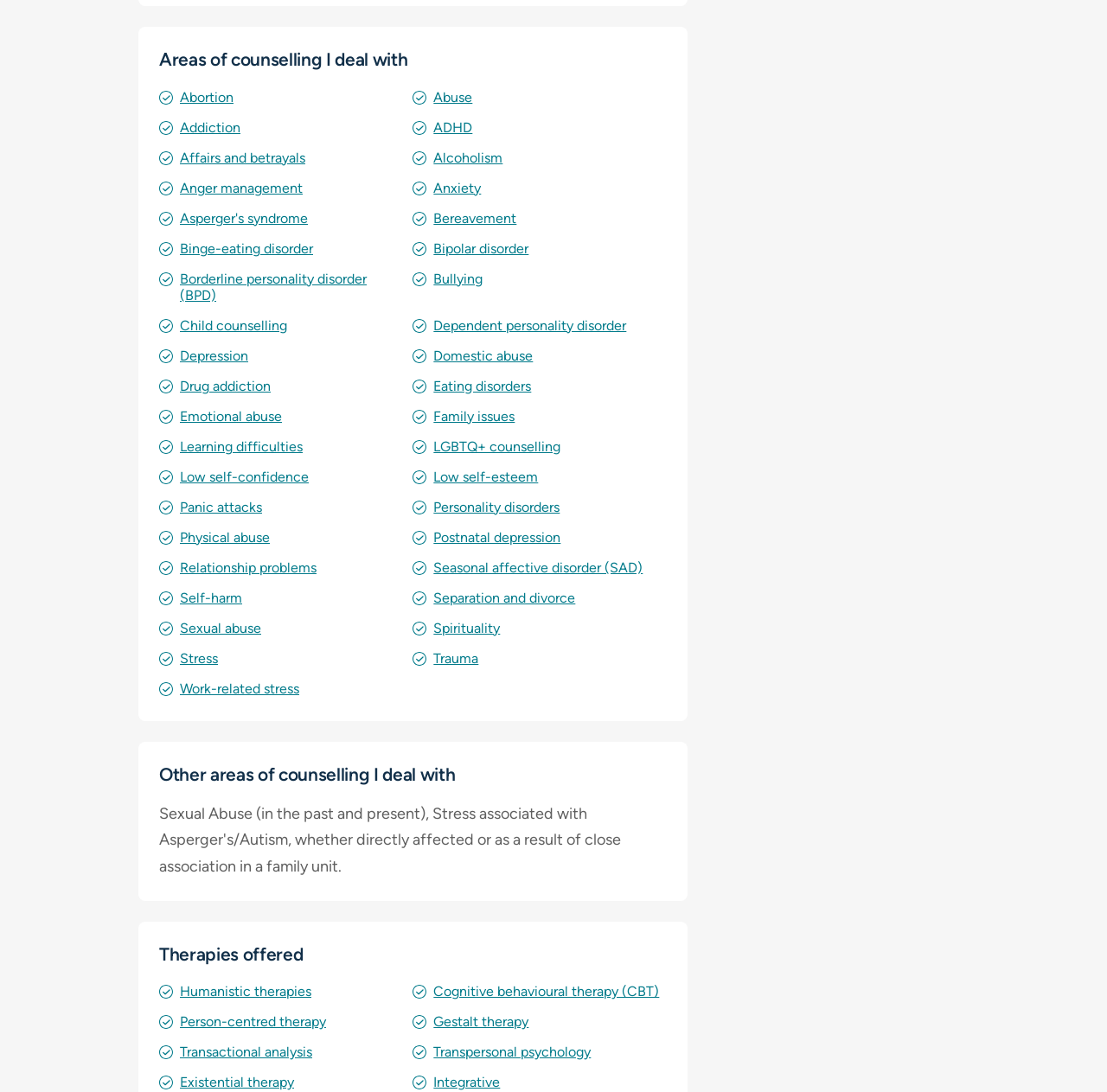Provide a short answer using a single word or phrase for the following question: 
How many counselling areas are listed?

30